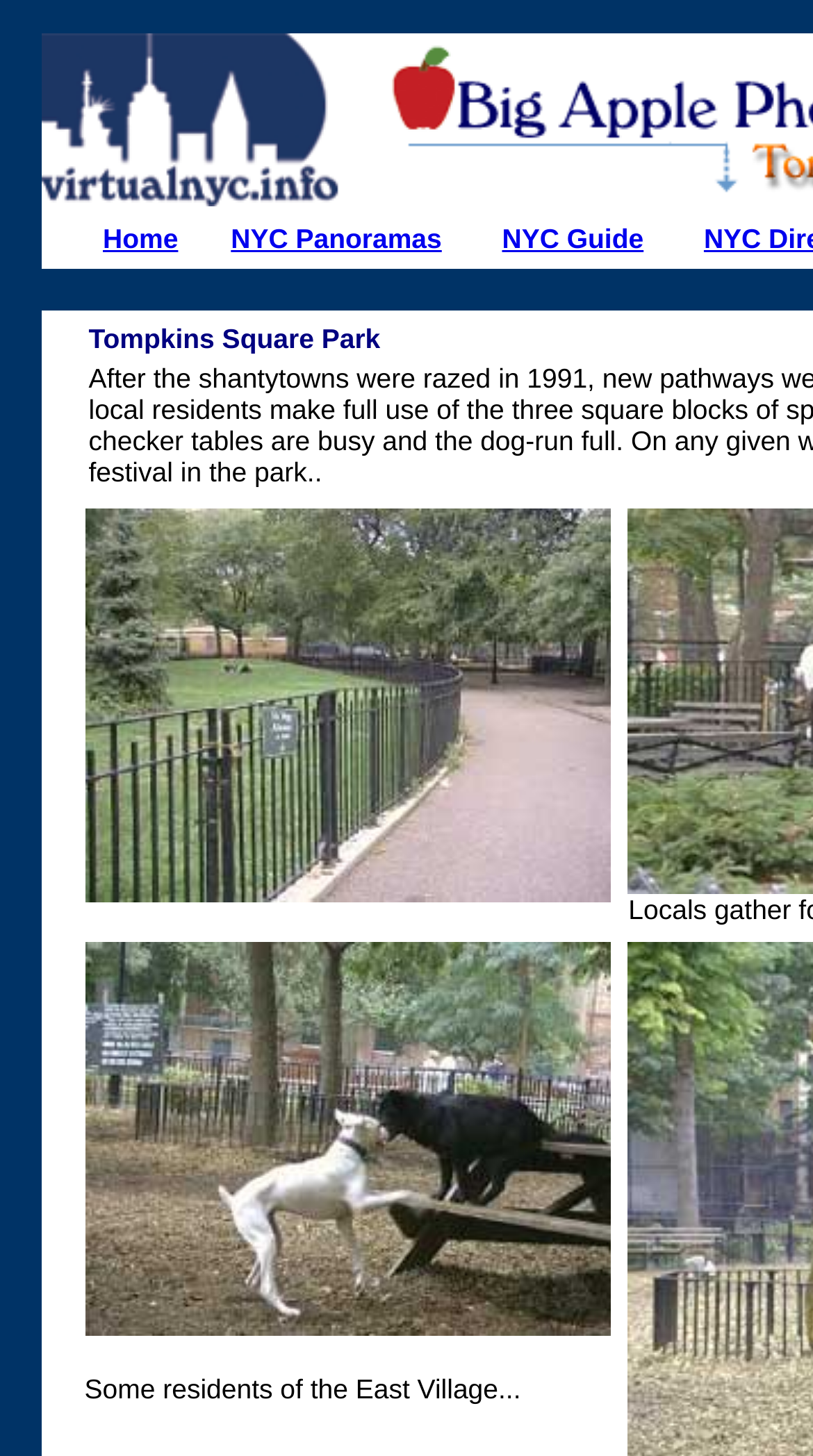How many images are on the page? Examine the screenshot and reply using just one word or a brief phrase.

3